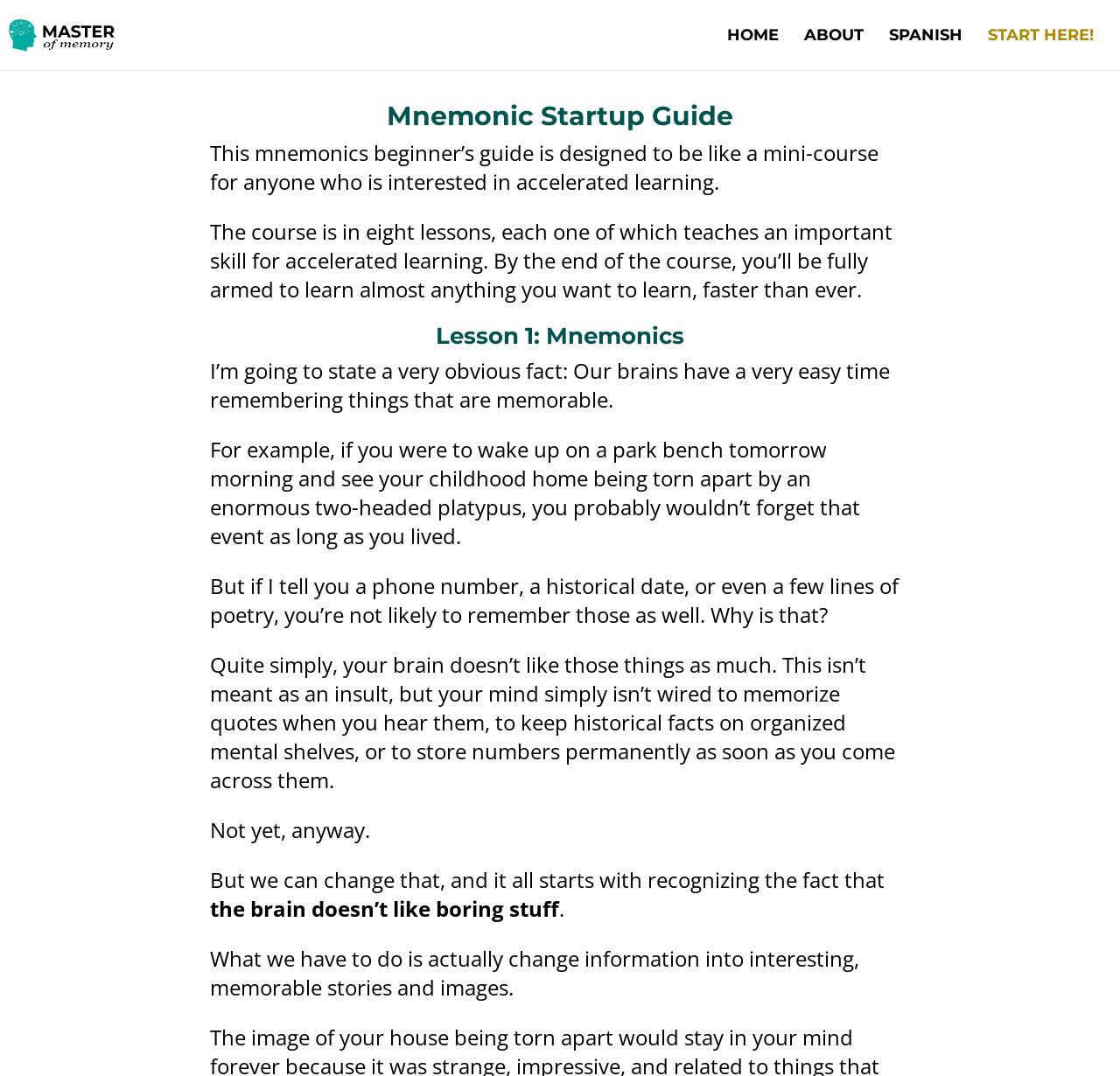Find the primary header on the webpage and provide its text.

Mnemonic Startup Guide